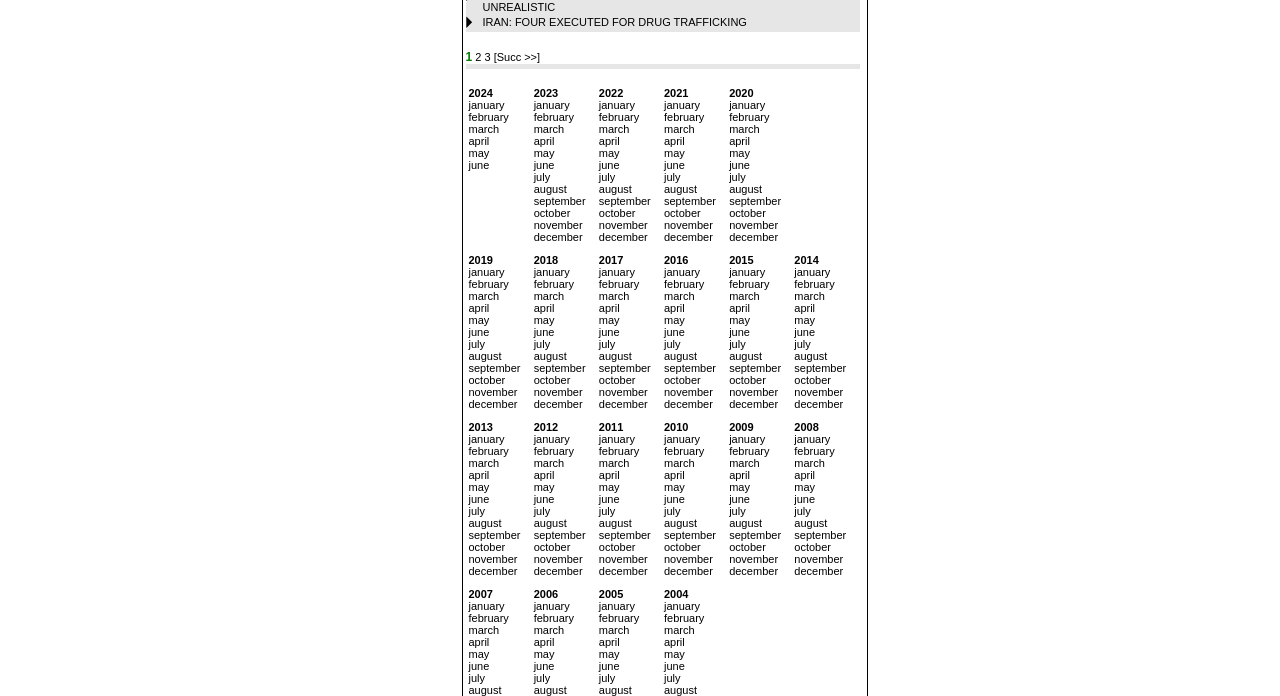Predict the bounding box coordinates of the UI element that matches this description: "[Succ >>]". The coordinates should be in the format [left, top, right, bottom] with each value between 0 and 1.

[0.386, 0.073, 0.422, 0.091]